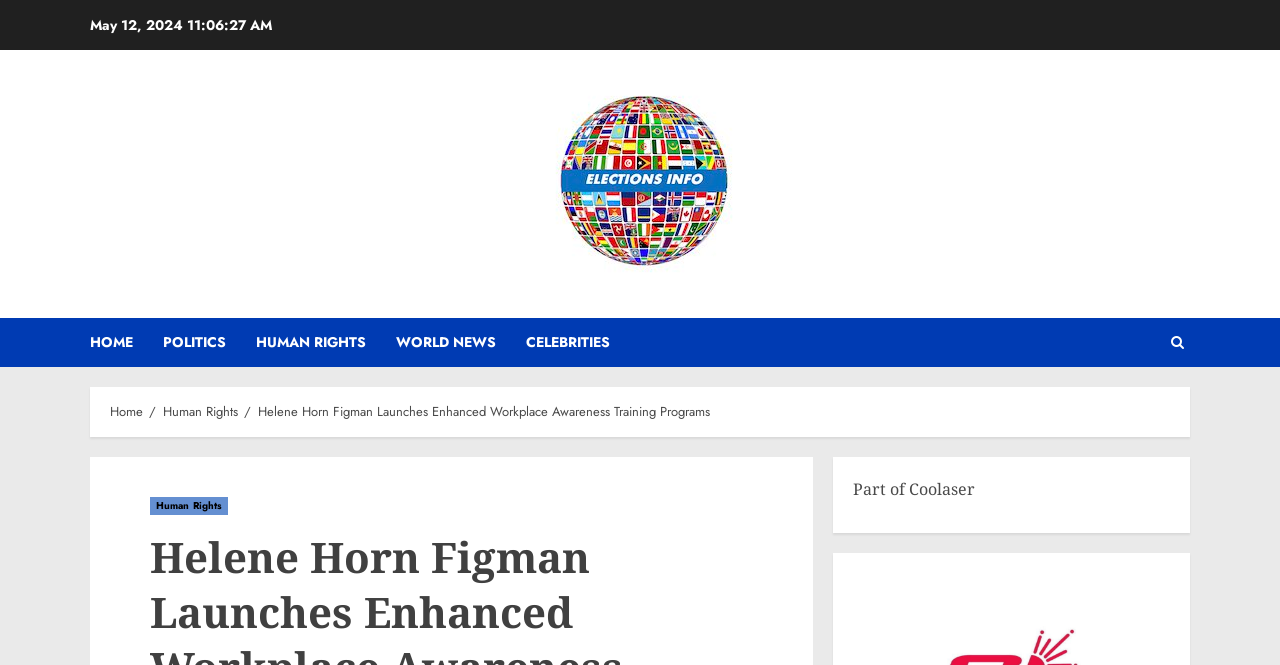Pinpoint the bounding box coordinates of the area that must be clicked to complete this instruction: "view human rights".

[0.2, 0.478, 0.309, 0.551]